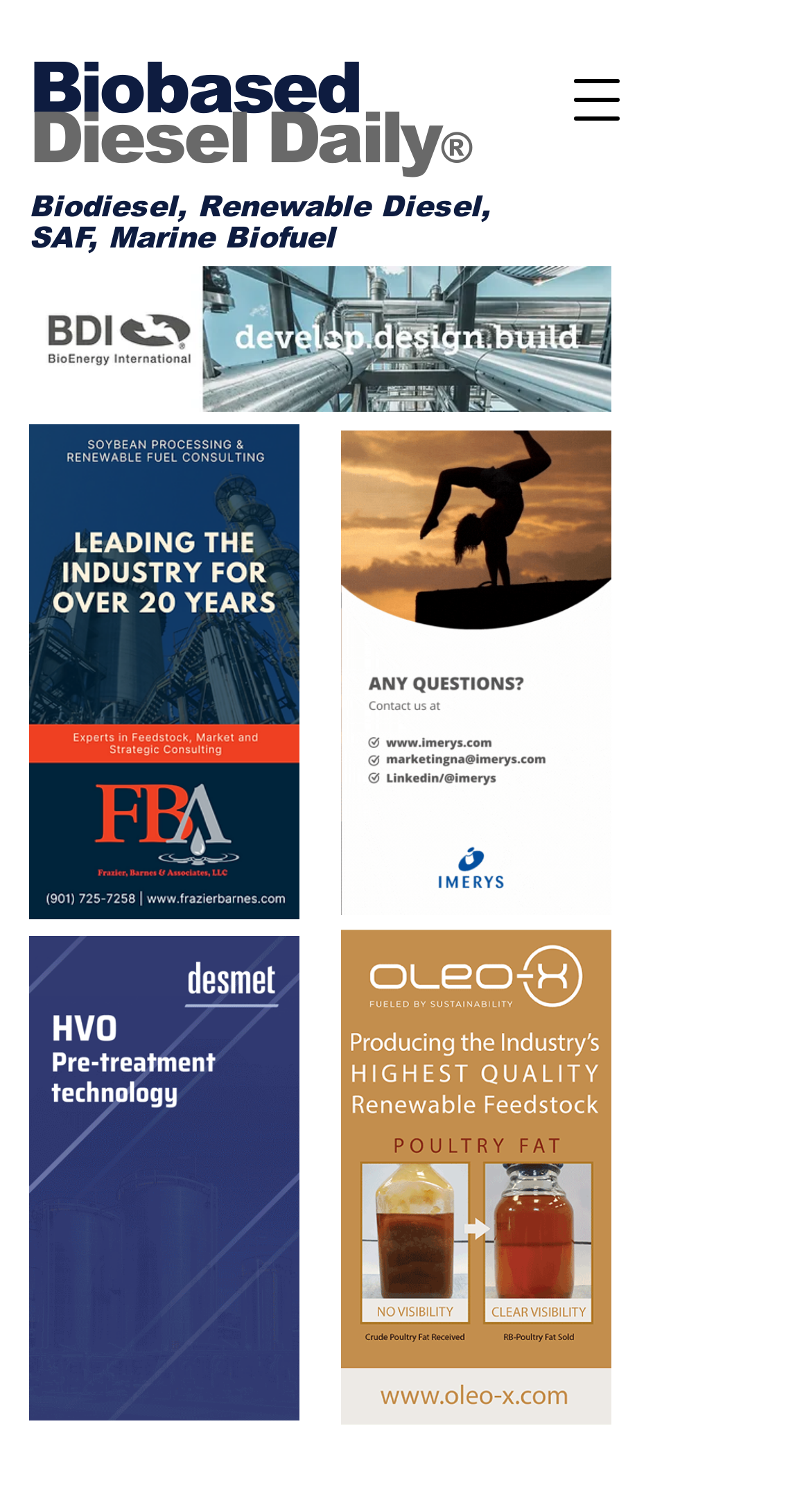Please answer the following question using a single word or phrase: 
How many companies are listed on the webpage?

5